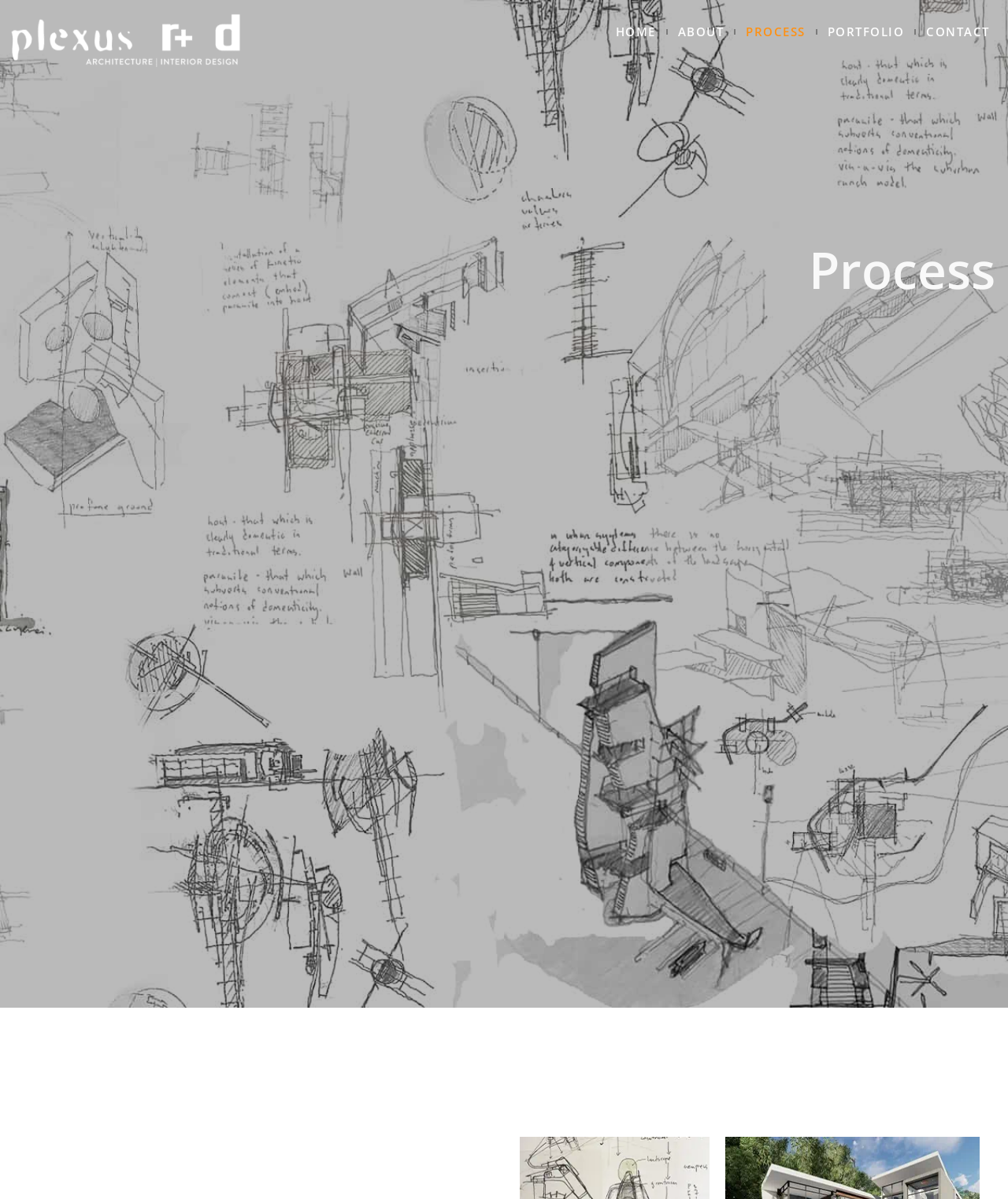Based on the image, provide a detailed response to the question:
What is the position of the logo?

Based on the bounding box coordinates of the logo element, [0.008, 0.007, 0.242, 0.06], it is located at the top left corner of the webpage.